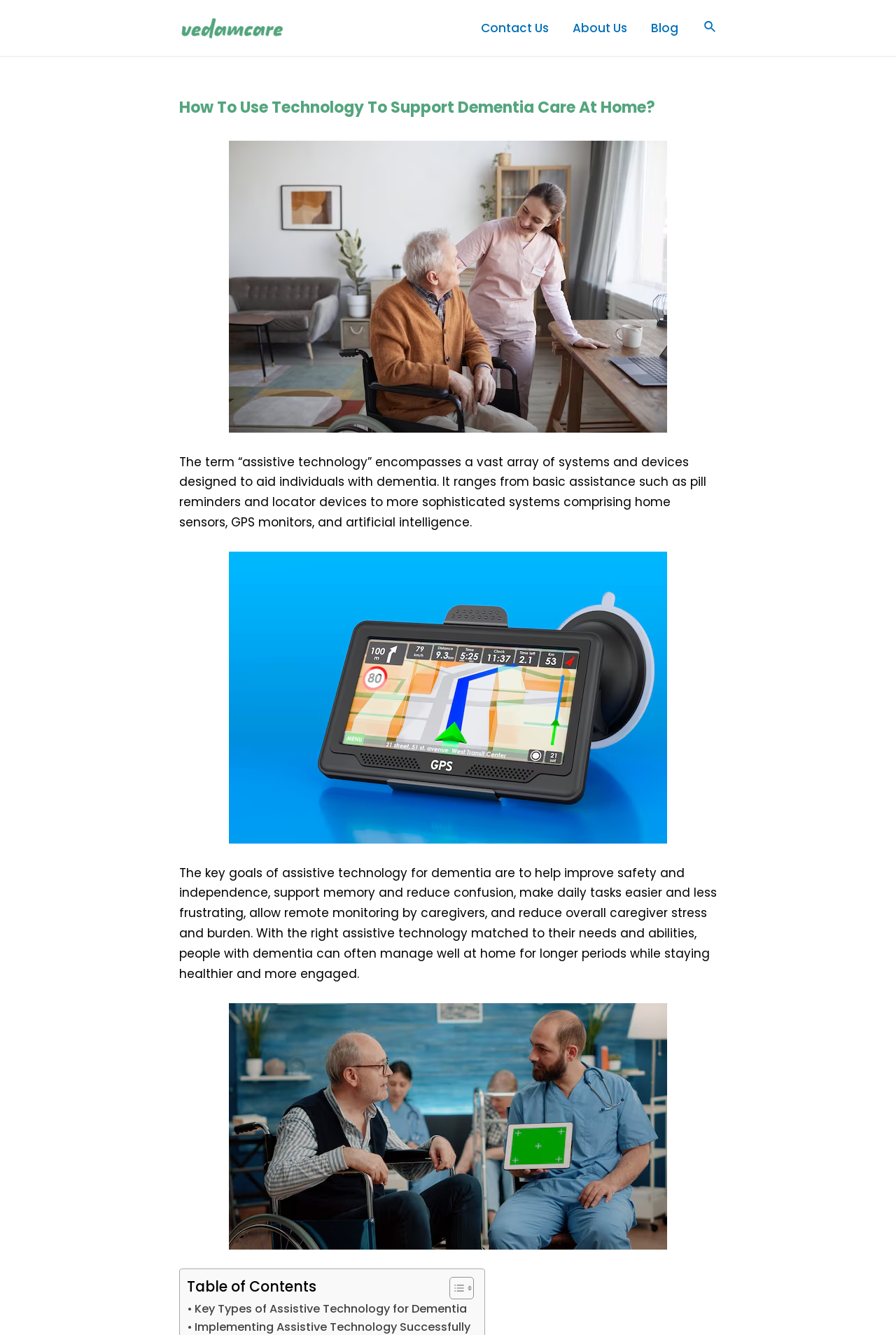Generate a thorough caption that explains the contents of the webpage.

The webpage is about using technology to support dementia care at home. At the top left, there is a link to "Vedamcare" accompanied by an image of the same name. Below this, there is a navigation menu with links to "Contact Us", "About Us", and "Blog". To the right of the navigation menu, there is a search icon link with a small image.

The main content of the webpage starts with a header that reads "How To Use Technology To Support Dementia Care At Home?". Below this, there is a large image of a nurse helping a senior man in a wheelchair. The image takes up most of the width of the page.

Following the image, there is a block of text that explains what assistive technology is and how it can aid individuals with dementia. The text is accompanied by two images, one of a GPS navigation device and another of a man and an old patient looking at a tablet.

Below the text, there is a section that outlines the key goals of assistive technology for dementia, including improving safety and independence, supporting memory, and reducing caregiver stress. This section is accompanied by another image of a man and an old patient looking at a tablet.

At the bottom of the page, there is a table of contents with a link to toggle its visibility. The table of contents has a single entry, "Key Types of Assistive Technology for Dementia", which is a link to further information.